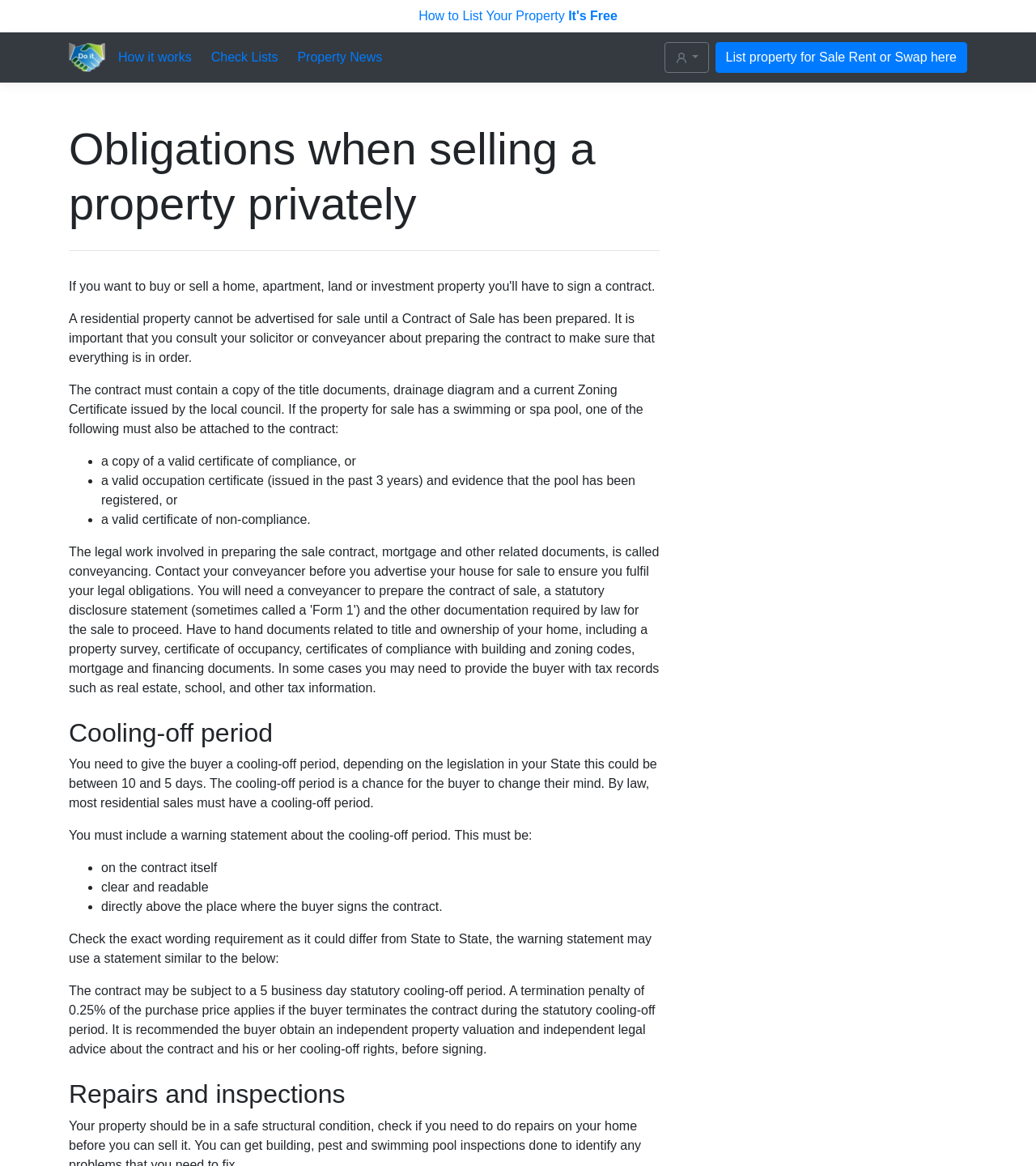Explain the webpage in detail.

The webpage is a real estate platform that allows users to sell, rent, and swap properties with no commission fees across Australia. At the top, there are several links, including "How to List Your Property It's Free", "How it works", "Check Lists", and "Property News", which are aligned horizontally and take up about a quarter of the screen. 

Below these links, there is a button with a popup menu, followed by a prominent link to "List property for Sale Rent or Swap here". 

The main content of the webpage is divided into three sections, each with a heading. The first section, "Obligations when selling a property privately", provides information about the necessary steps to take when selling a property privately, including preparing a Contract of Sale and attaching required documents. 

The second section, "Cooling-off period", explains the importance of giving buyers a cooling-off period, which varies by state, and provides details on how to include a warning statement about the cooling-off period in the contract. 

The third section, "Repairs and inspections", is not fully described in the provided accessibility tree, but it likely discusses the responsibilities of sellers regarding property repairs and inspections. 

Throughout the webpage, there are several static text elements, list markers, and headings that provide detailed information about the process of selling a property privately in Australia.